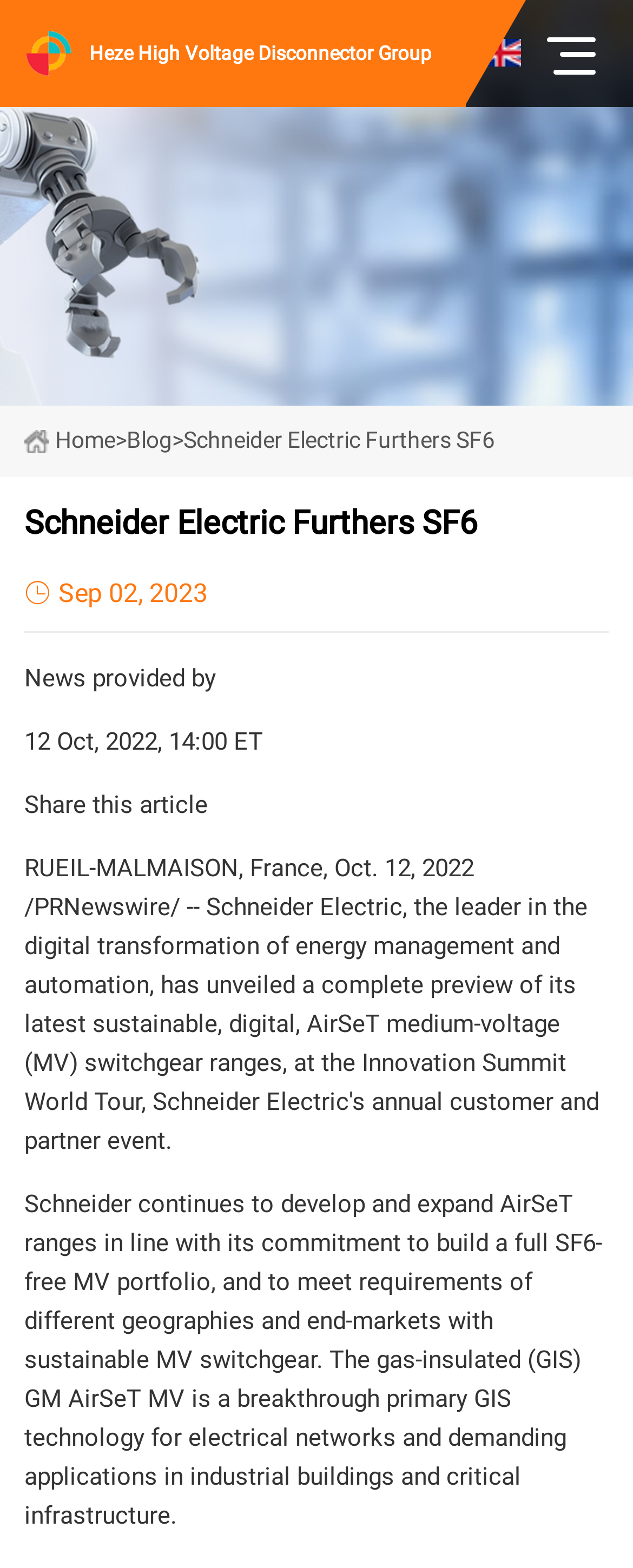How many images are on the webpage?
Refer to the image and provide a concise answer in one word or phrase.

4